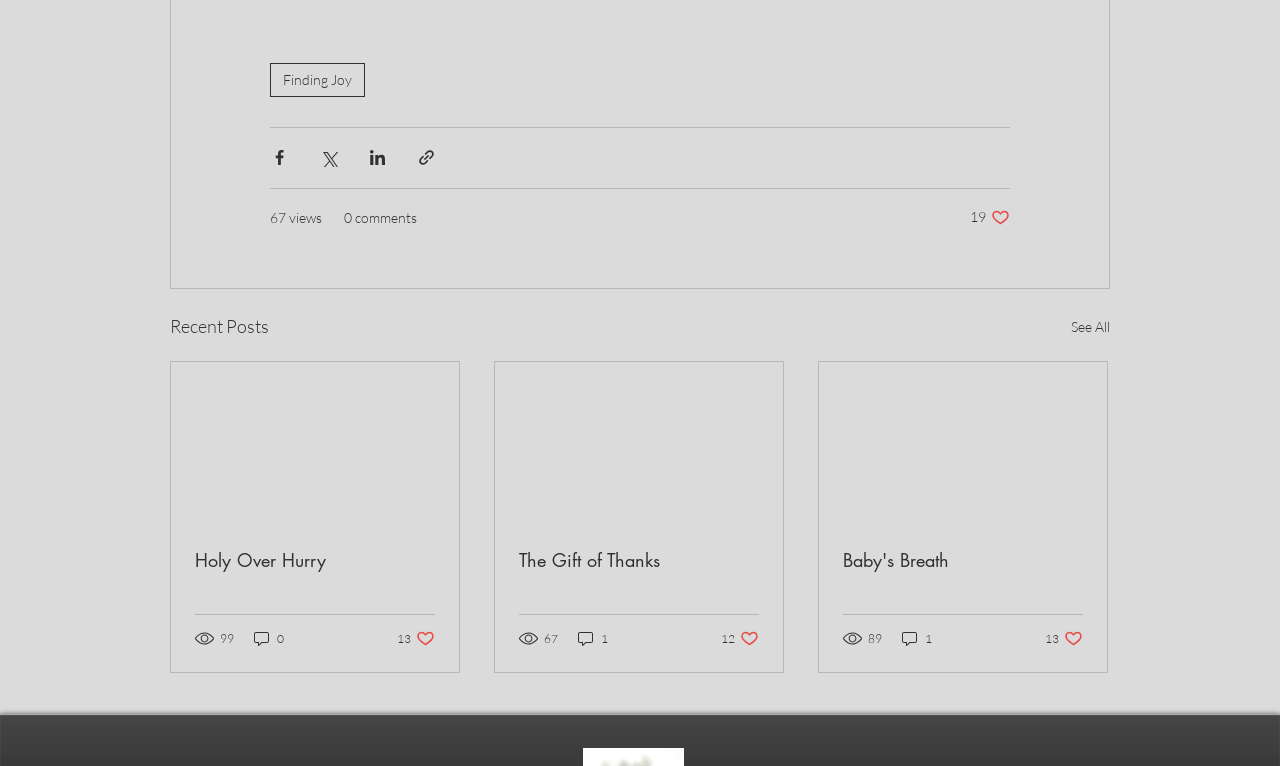Please identify the coordinates of the bounding box for the clickable region that will accomplish this instruction: "Click on the 'Investor Login' link".

None